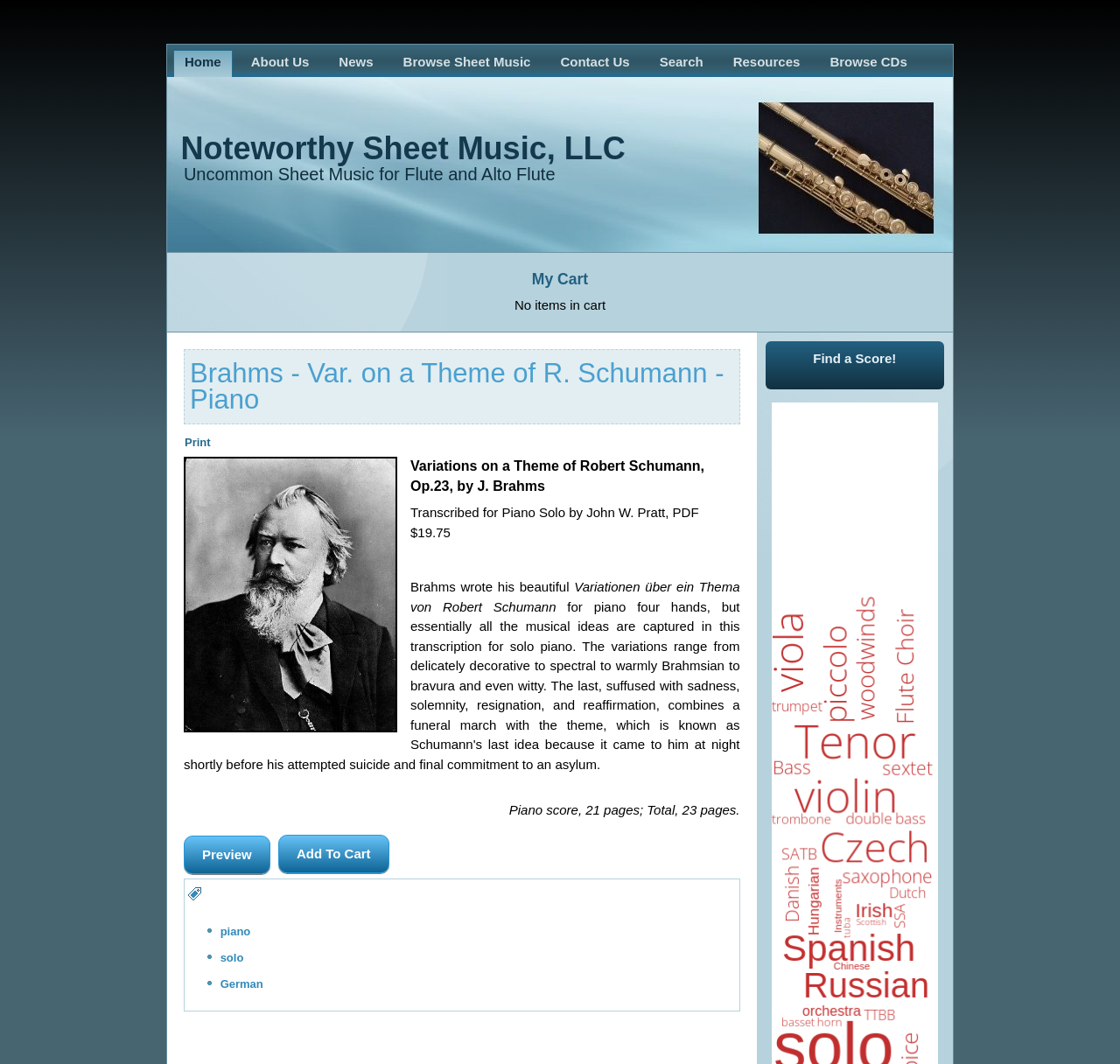Locate the bounding box coordinates of the element that needs to be clicked to carry out the instruction: "go to home page". The coordinates should be given as four float numbers ranging from 0 to 1, i.e., [left, top, right, bottom].

[0.155, 0.047, 0.208, 0.072]